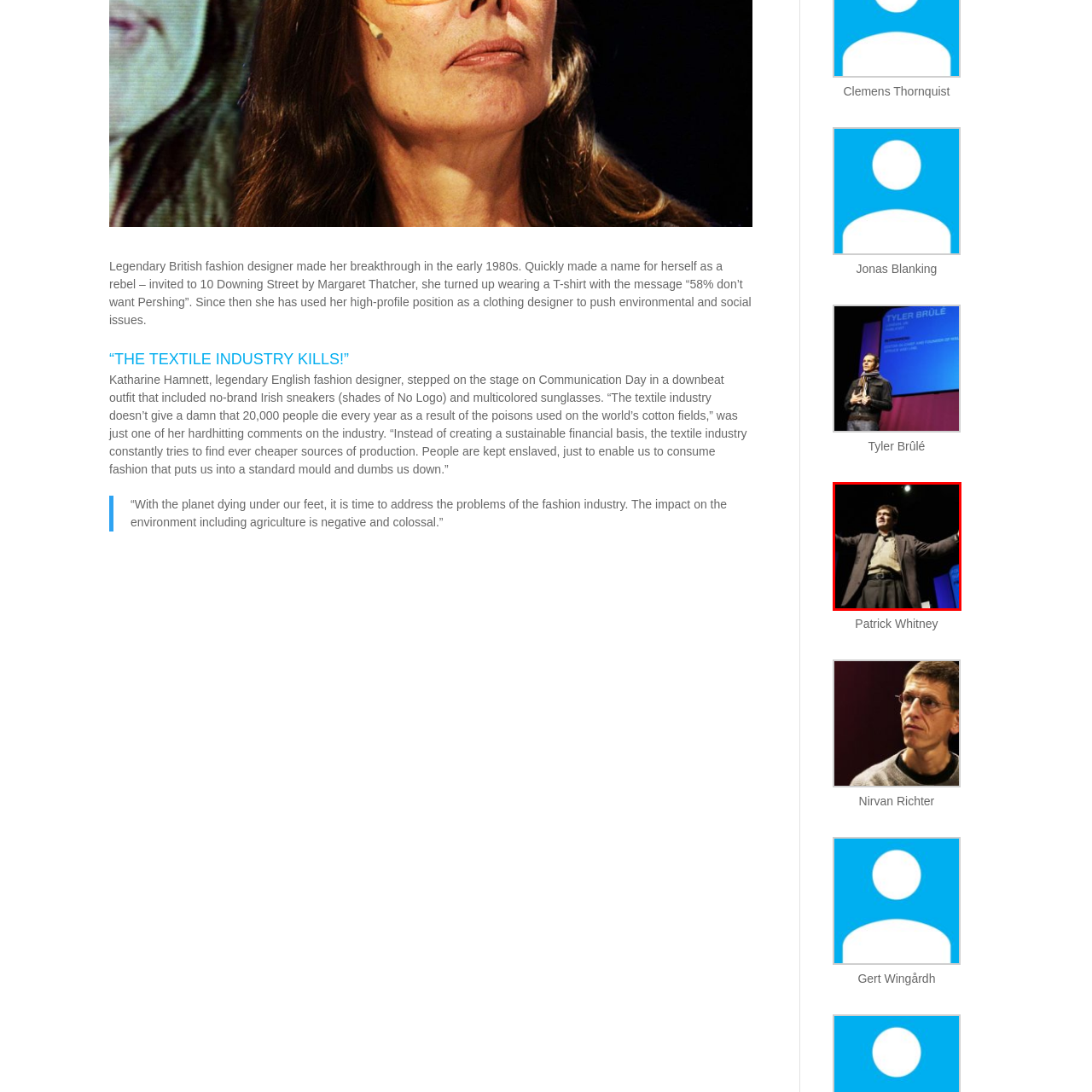Inspect the image within the red box and provide a detailed and thorough answer to the following question: Where is Patrick Whitney likely speaking?

The backdrop suggests a formal setting, perhaps at a conference or symposium focused on design innovation or technology, where he may be discussing pressing issues related to the industry.